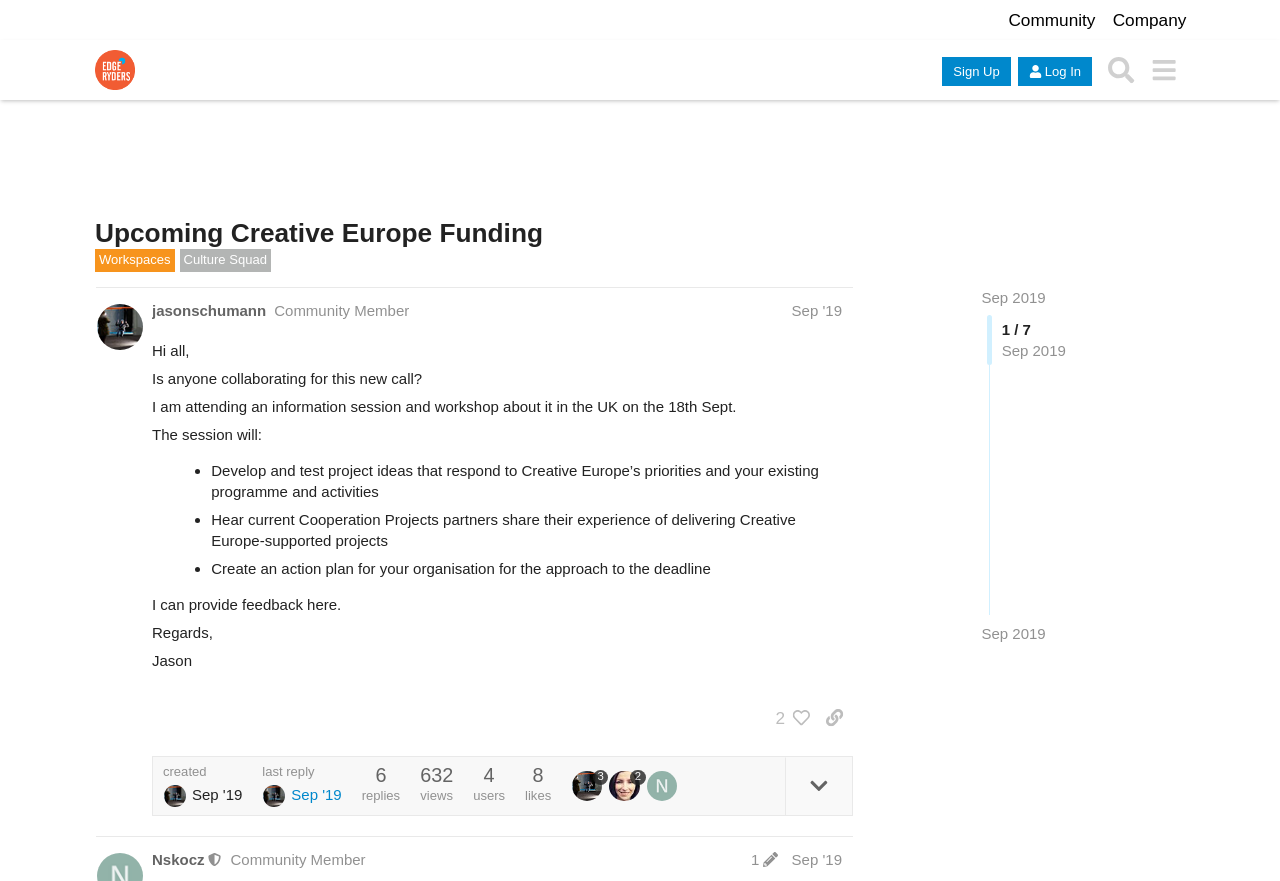Can you find the bounding box coordinates for the element to click on to achieve the instruction: "Click on the 'Sign Up' button"?

[0.736, 0.065, 0.79, 0.098]